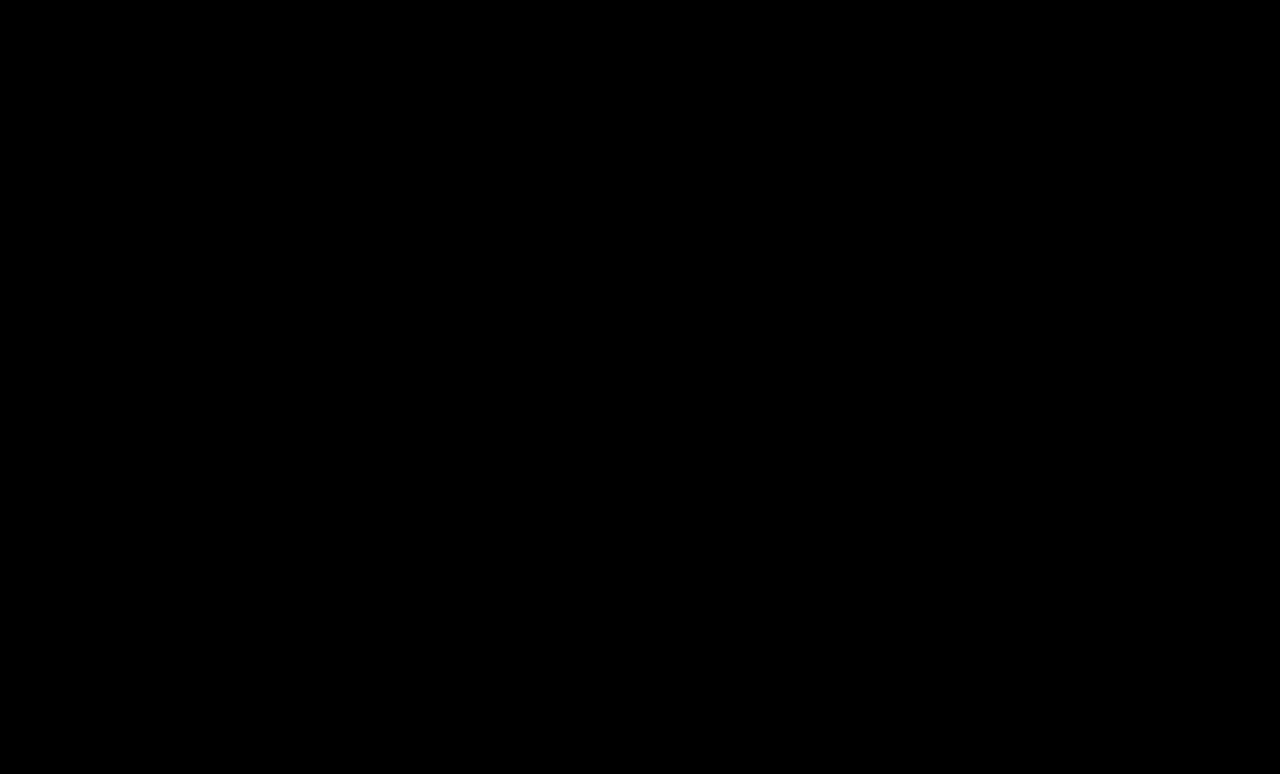Determine the bounding box coordinates for the clickable element to execute this instruction: "Switch to night mode". Provide the coordinates as four float numbers between 0 and 1, i.e., [left, top, right, bottom].

[0.817, 0.0, 0.84, 0.065]